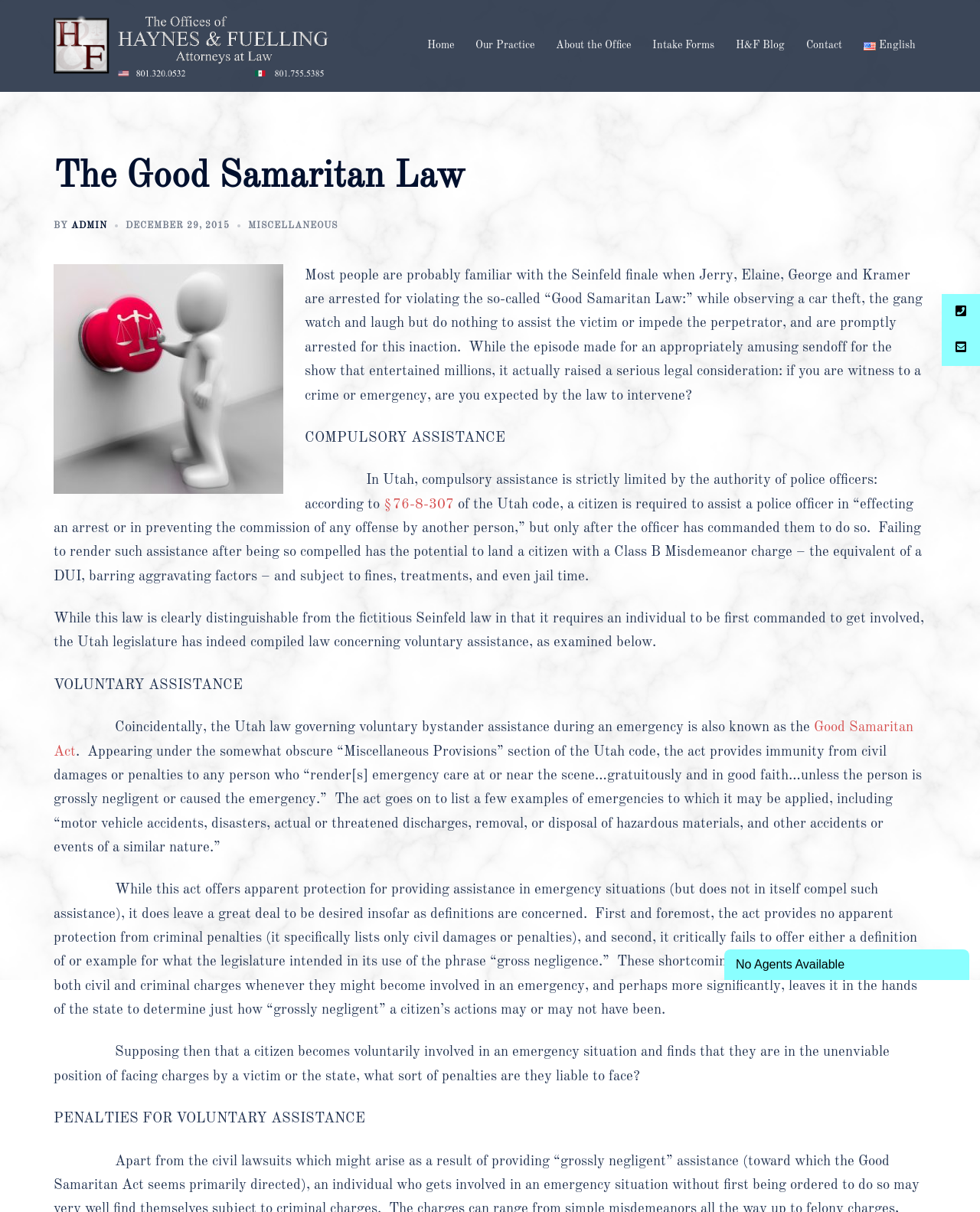Pinpoint the bounding box coordinates of the area that should be clicked to complete the following instruction: "Click the '§76-8-307' link". The coordinates must be given as four float numbers between 0 and 1, i.e., [left, top, right, bottom].

[0.391, 0.41, 0.463, 0.422]